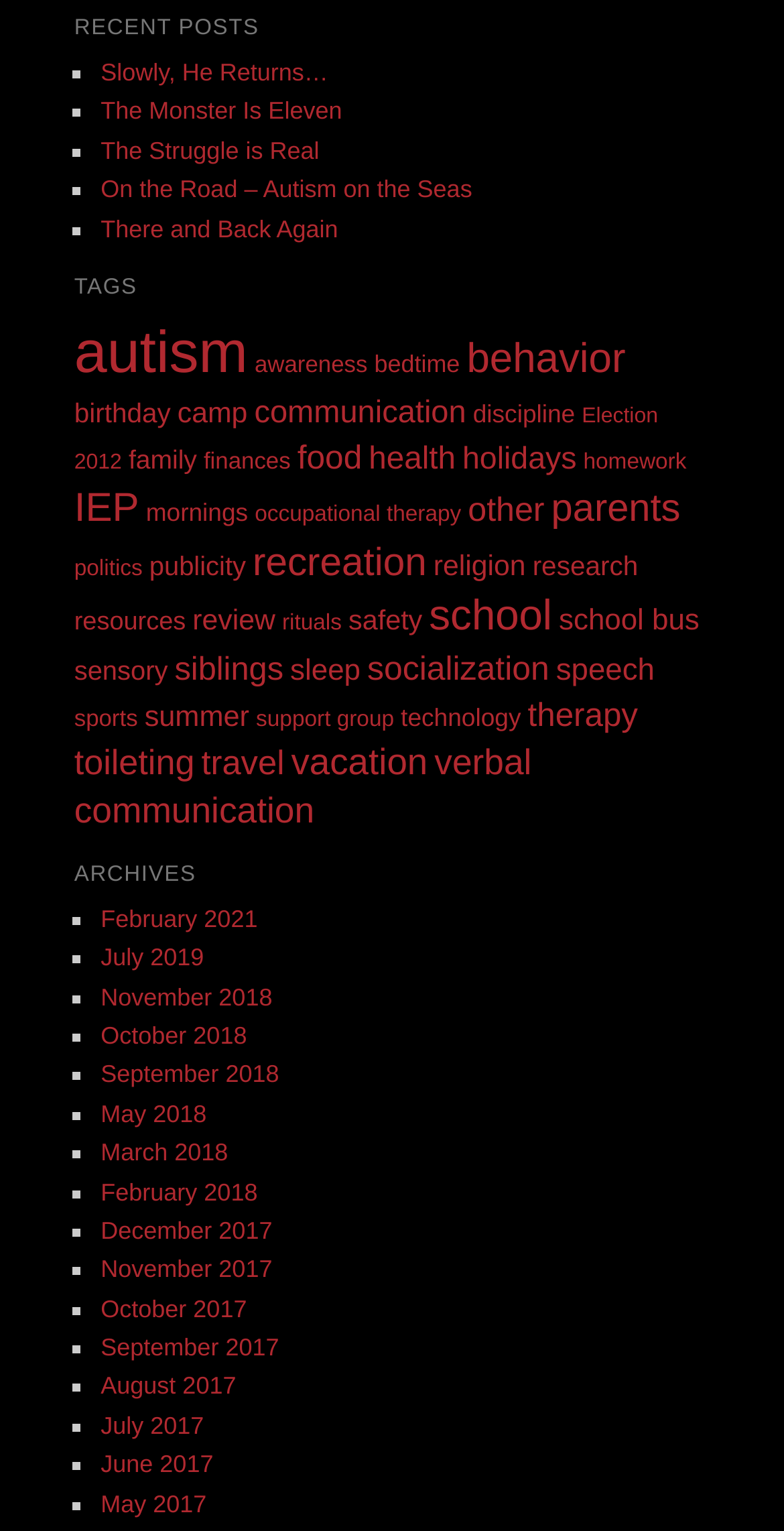Provide the bounding box coordinates of the section that needs to be clicked to accomplish the following instruction: "Search for something."

None